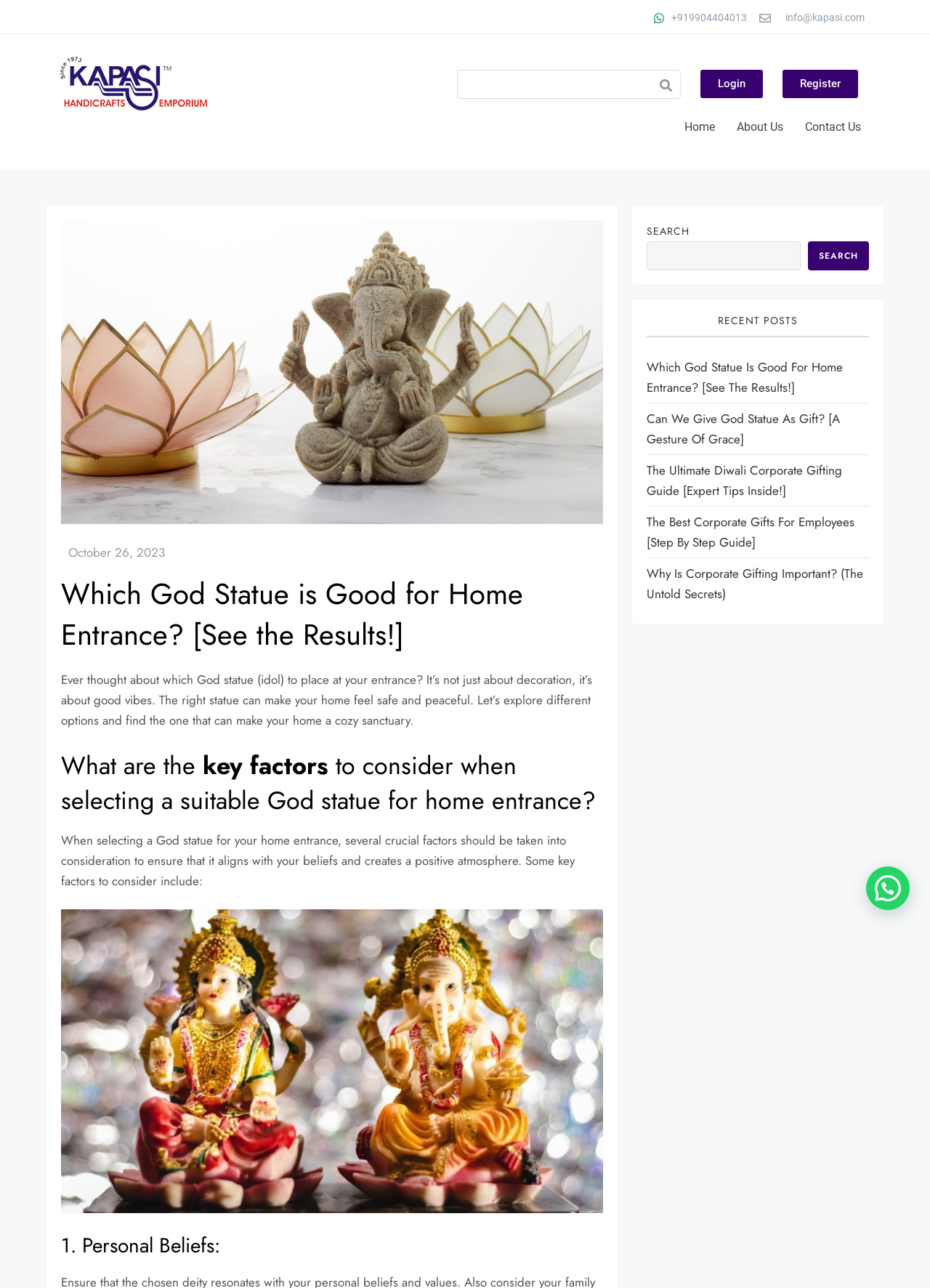Locate the bounding box coordinates of the clickable element to fulfill the following instruction: "Visit Facebook". Provide the coordinates as four float numbers between 0 and 1 in the format [left, top, right, bottom].

None